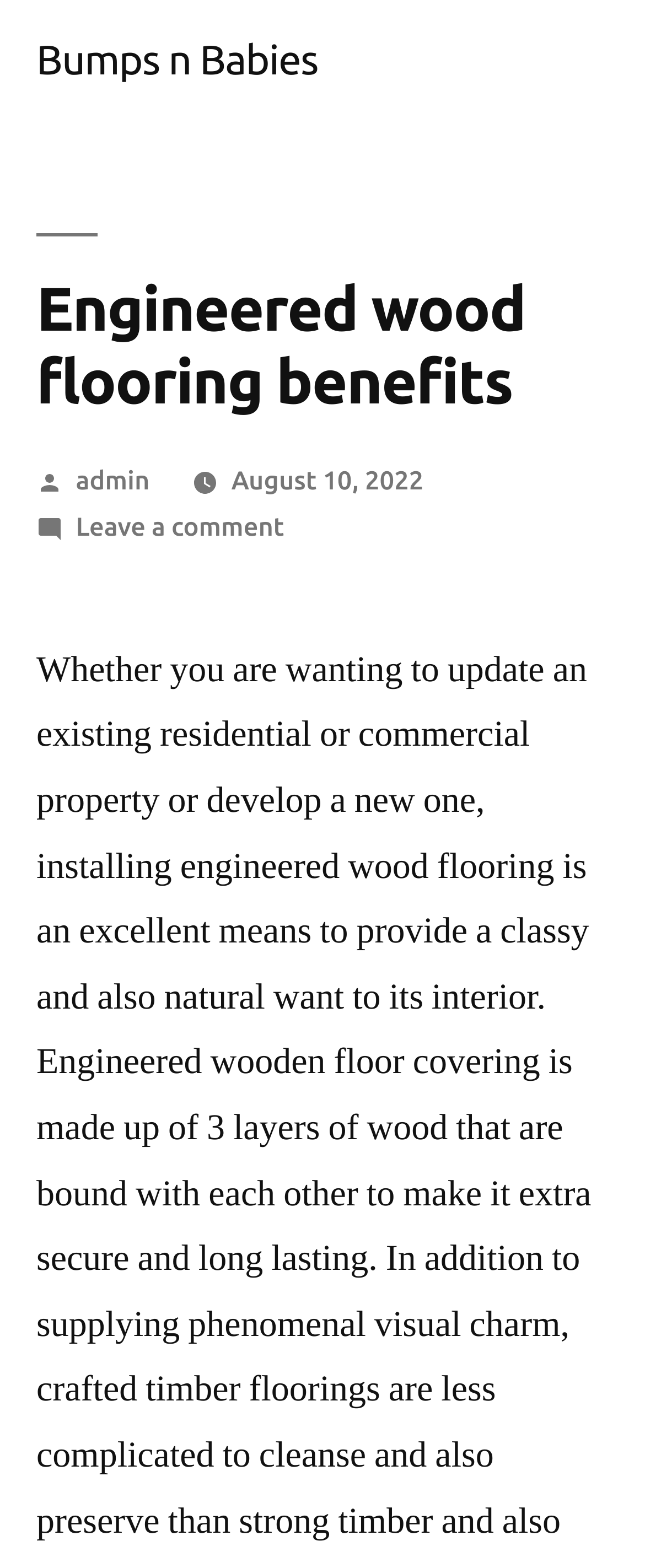What is the topic of this article?
Please use the visual content to give a single word or phrase answer.

Engineered wood flooring benefits